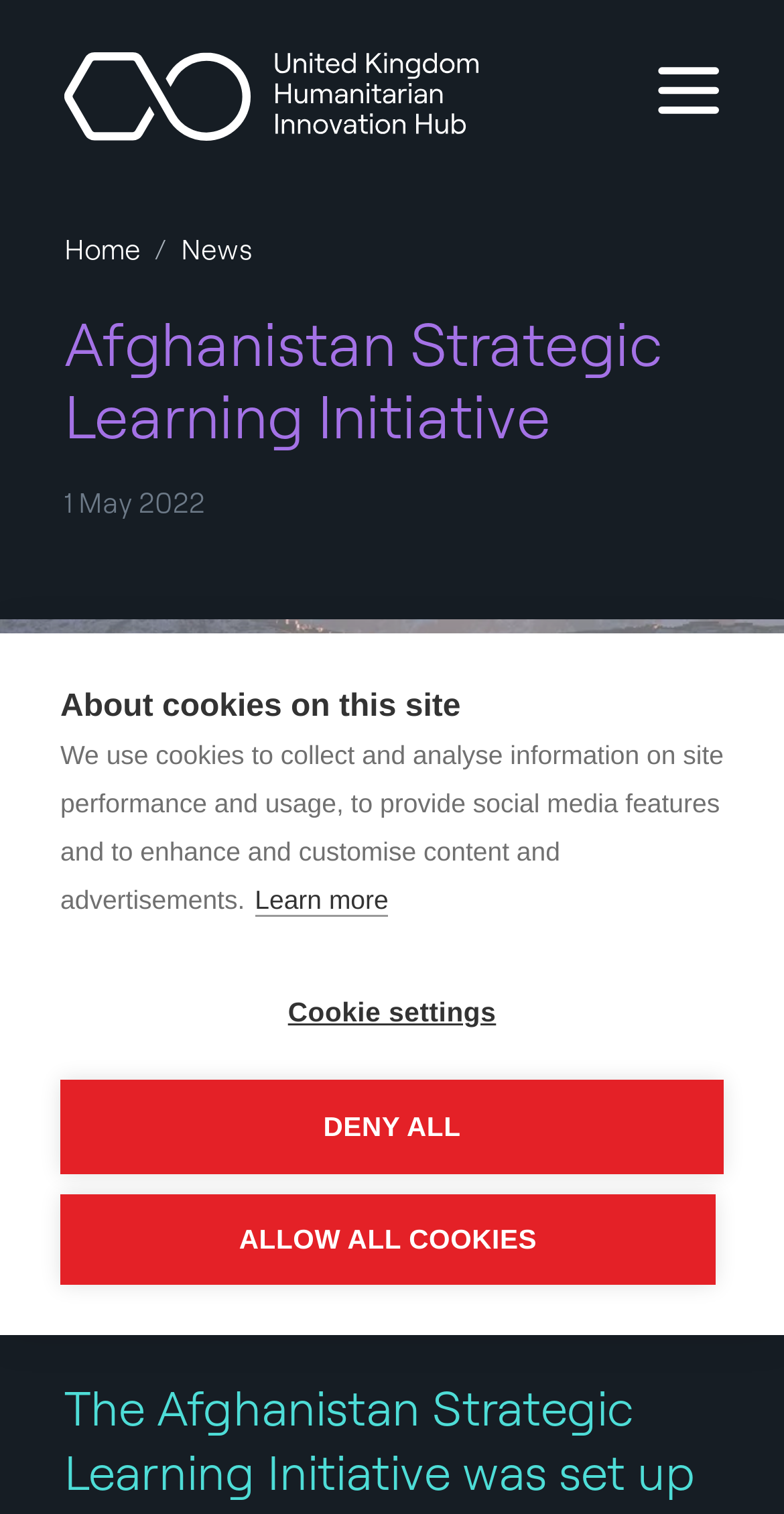Reply to the question below using a single word or brief phrase:
What is the type of image located at the top of the webpage?

Organization logo